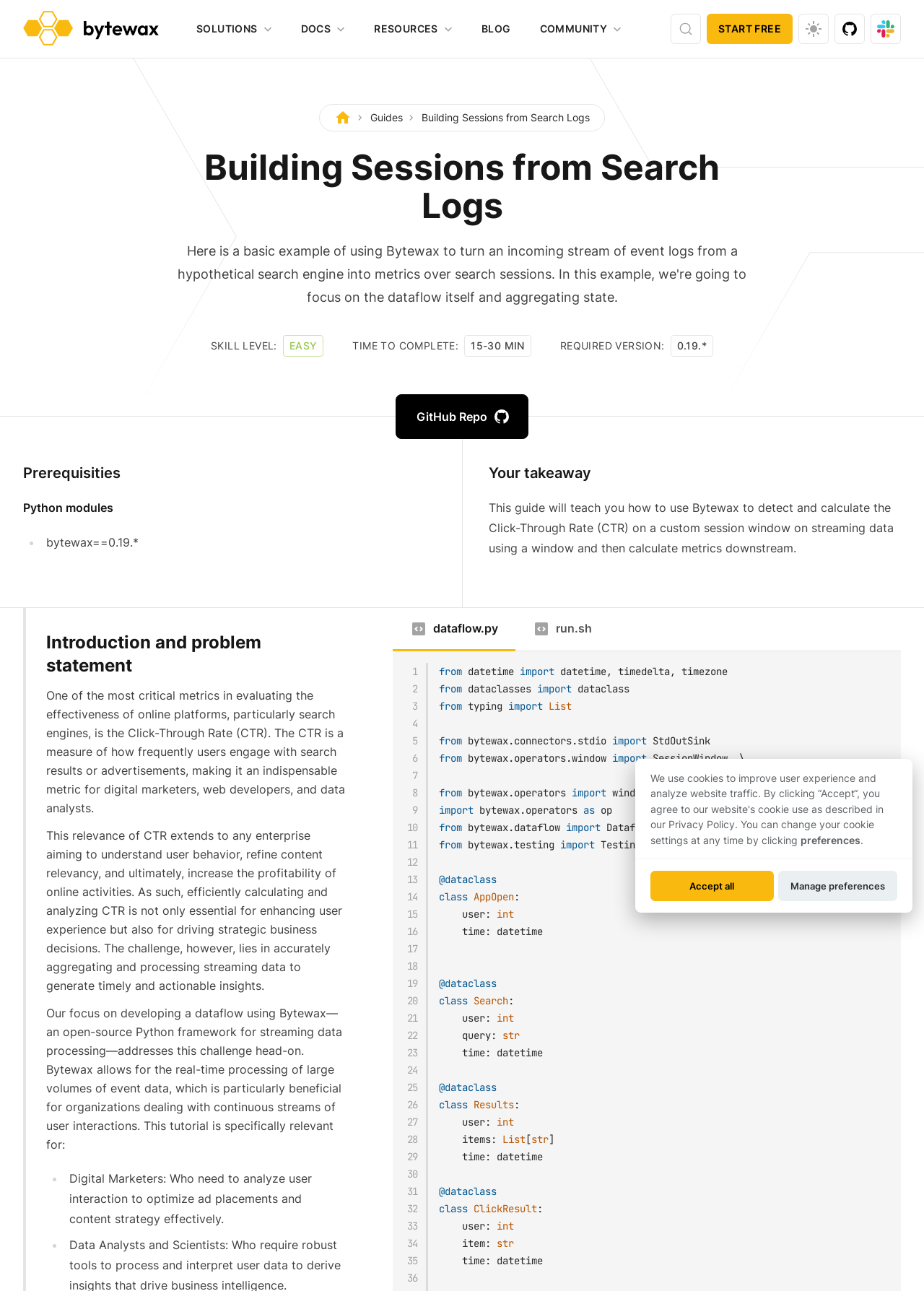What is the focus of this tutorial?
Give a one-word or short-phrase answer derived from the screenshot.

Calculating CTR